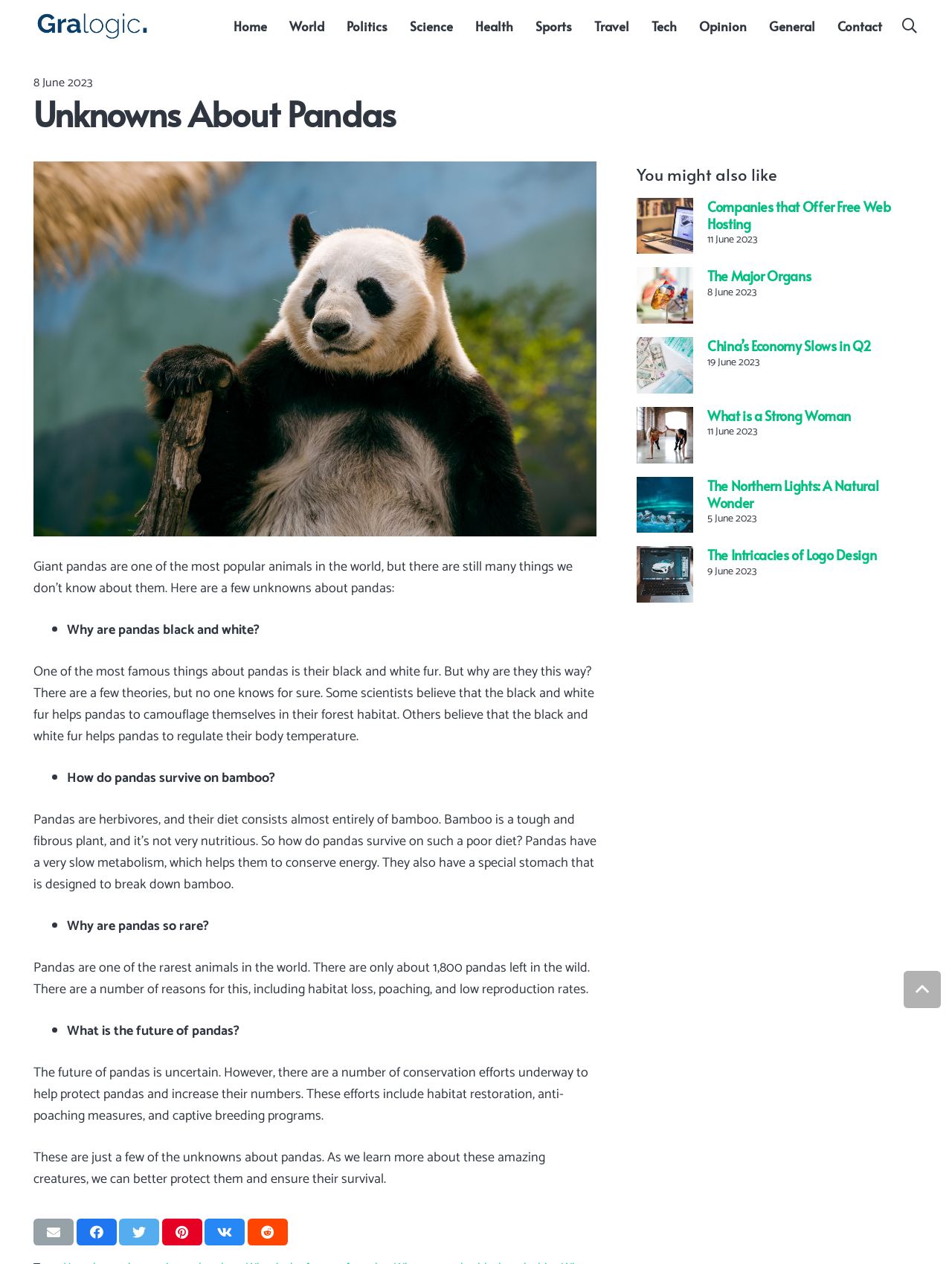Please identify the bounding box coordinates of the area I need to click to accomplish the following instruction: "Click on the 'Home' link".

[0.234, 0.006, 0.292, 0.035]